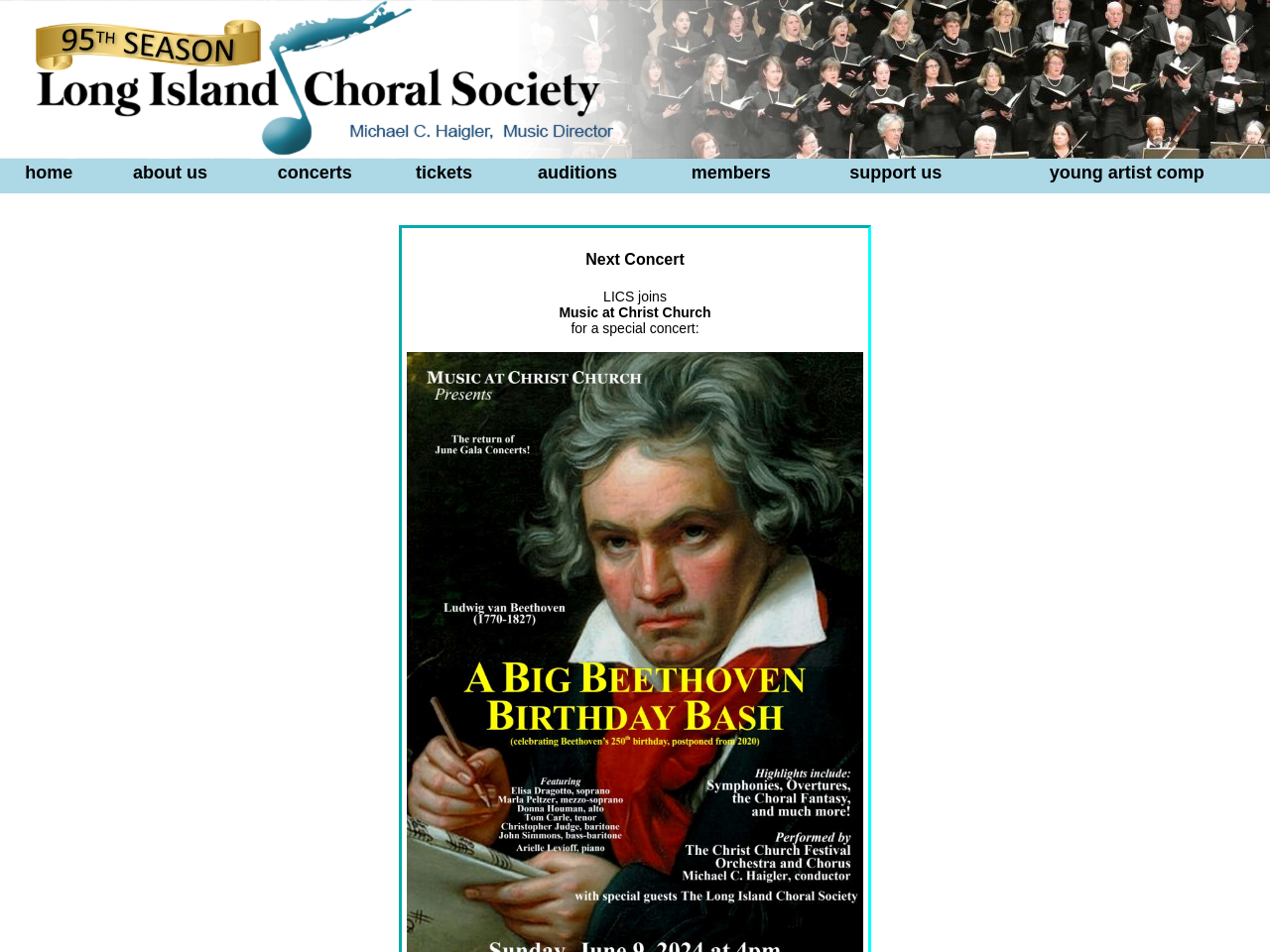Please identify the bounding box coordinates of the element I need to click to follow this instruction: "buy tickets".

[0.327, 0.171, 0.372, 0.192]